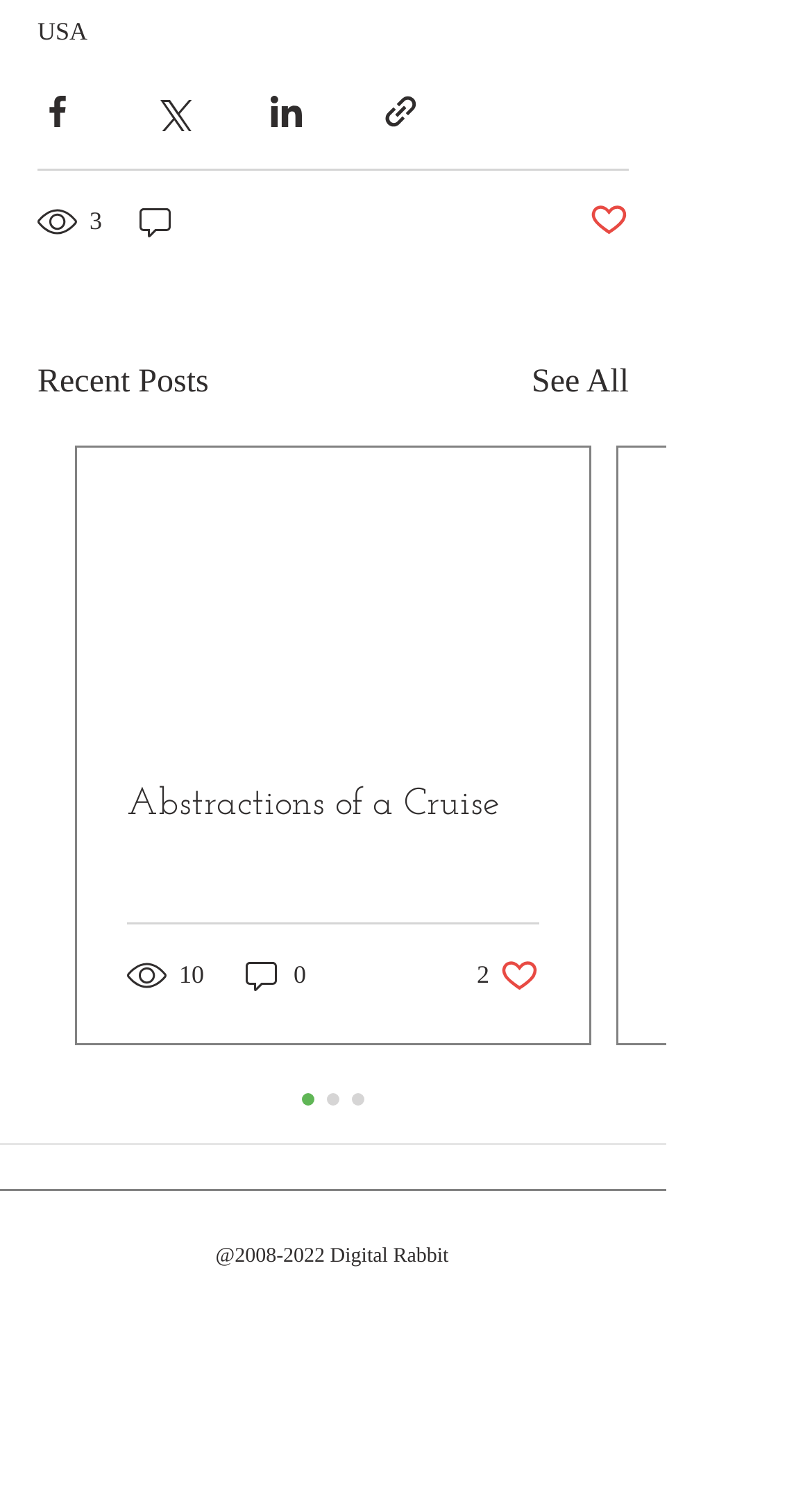How many social media share buttons are there? Analyze the screenshot and reply with just one word or a short phrase.

4